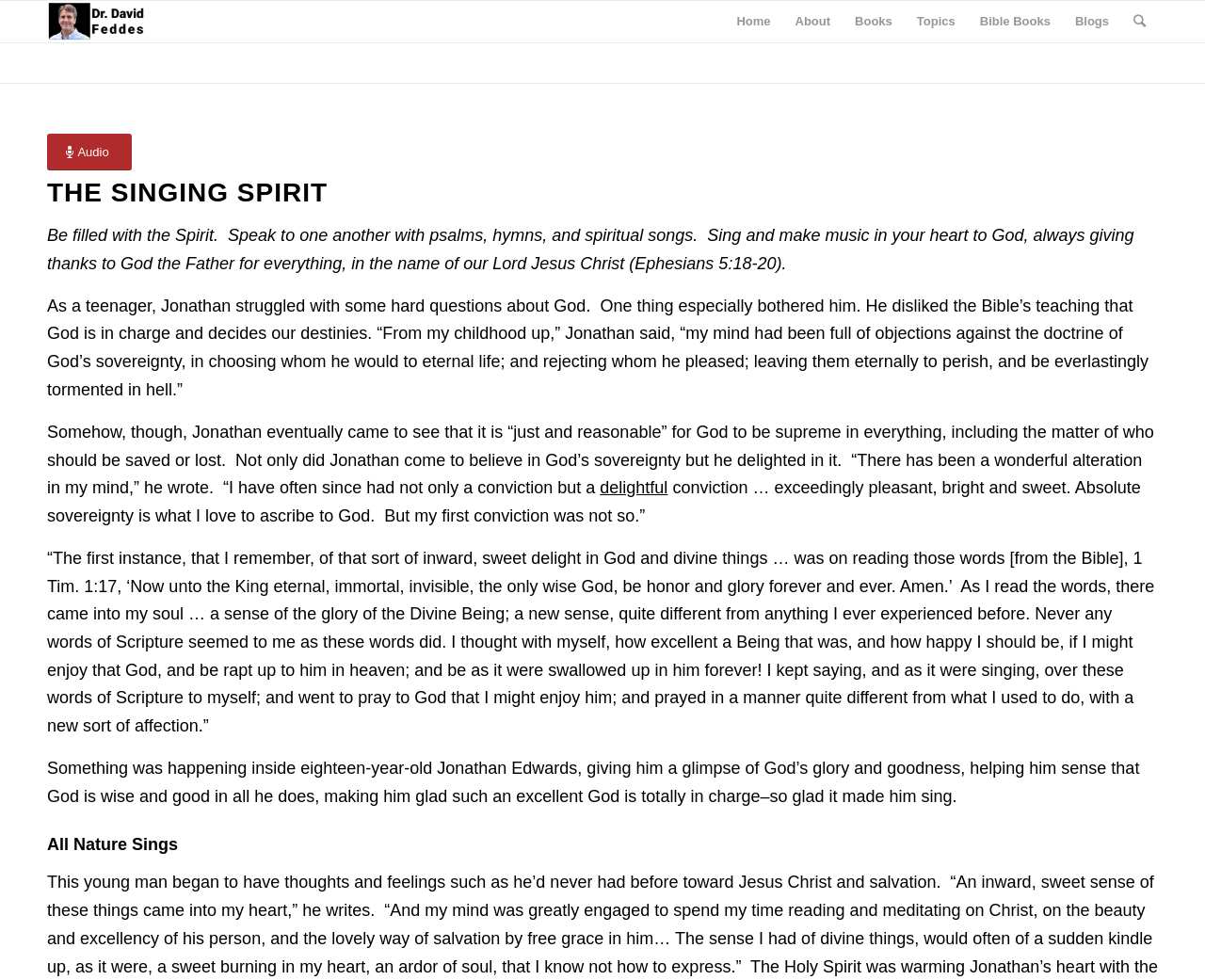How many links are there in the top navigation bar?
Deliver a detailed and extensive answer to the question.

The top navigation bar can be identified by looking at the links with y-coordinates between 0.001 and 0.043. There are 6 links in this region, namely 'Home', 'About', 'Books', 'Topics', 'Bible Books', and 'Blogs'. These links are likely to be part of the top navigation bar as they are located at the top of the page and have similar styling.